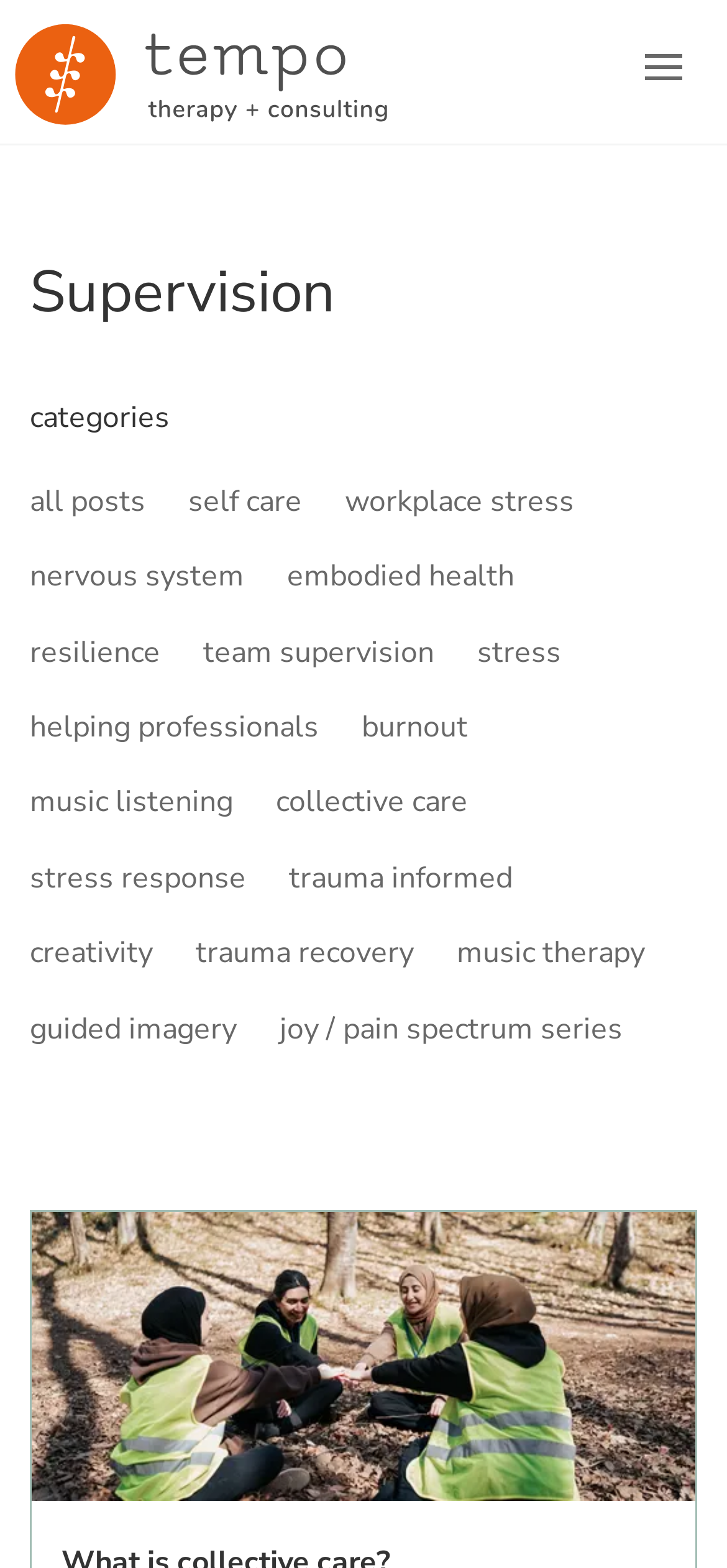Please determine the bounding box coordinates of the element to click in order to execute the following instruction: "Read about workplace stress". The coordinates should be four float numbers between 0 and 1, specified as [left, top, right, bottom].

[0.475, 0.296, 0.816, 0.344]